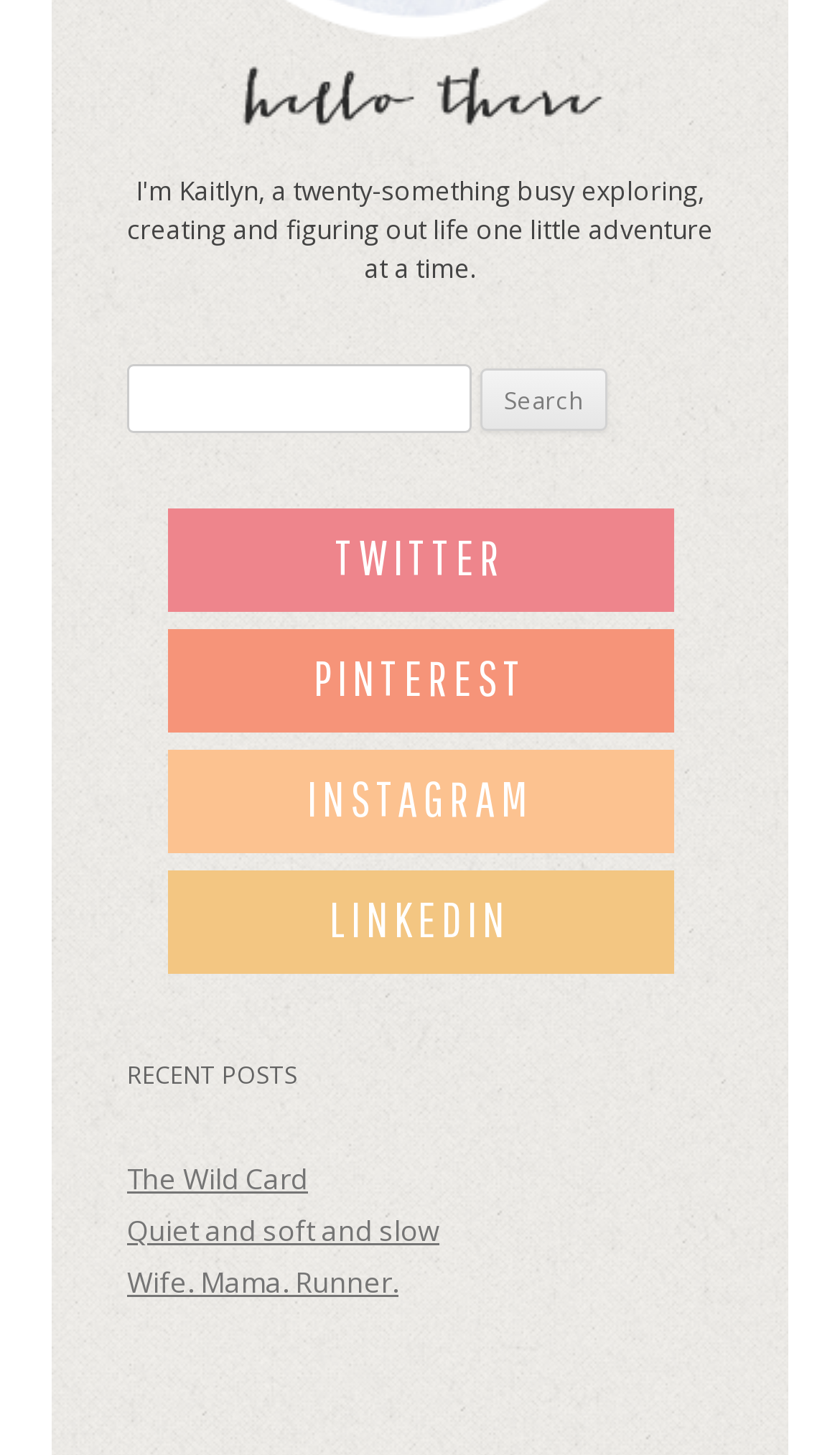What is the category of the posts listed?
Please provide a full and detailed response to the question.

The heading 'RECENT POSTS' is located above the list of links, indicating that the links below are recent posts on the website.